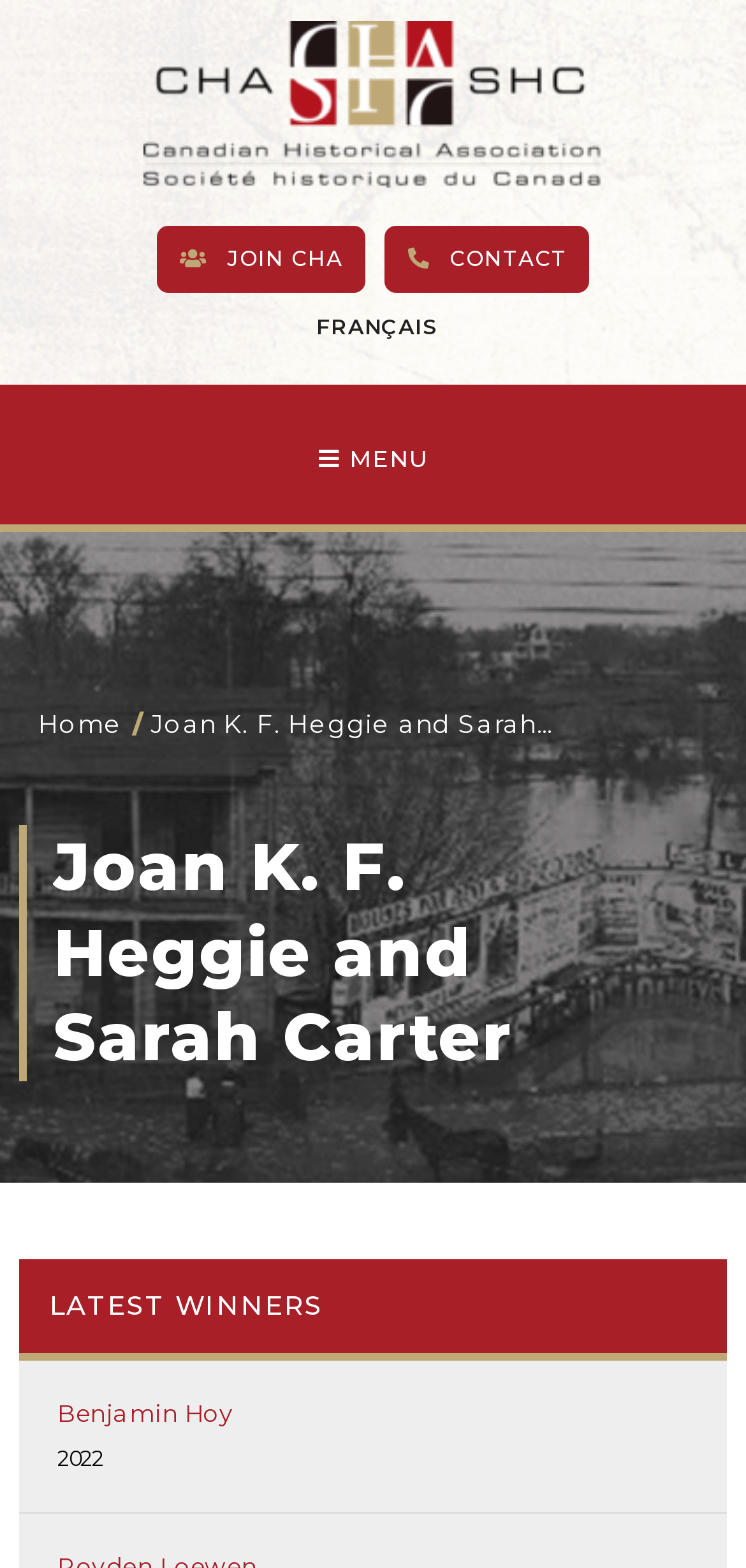Examine the image and give a thorough answer to the following question:
What is the language option available on the webpage?

I looked at the top navigation bar and found a link that says 'FRANÇAIS', which suggests that the webpage offers a French language option.